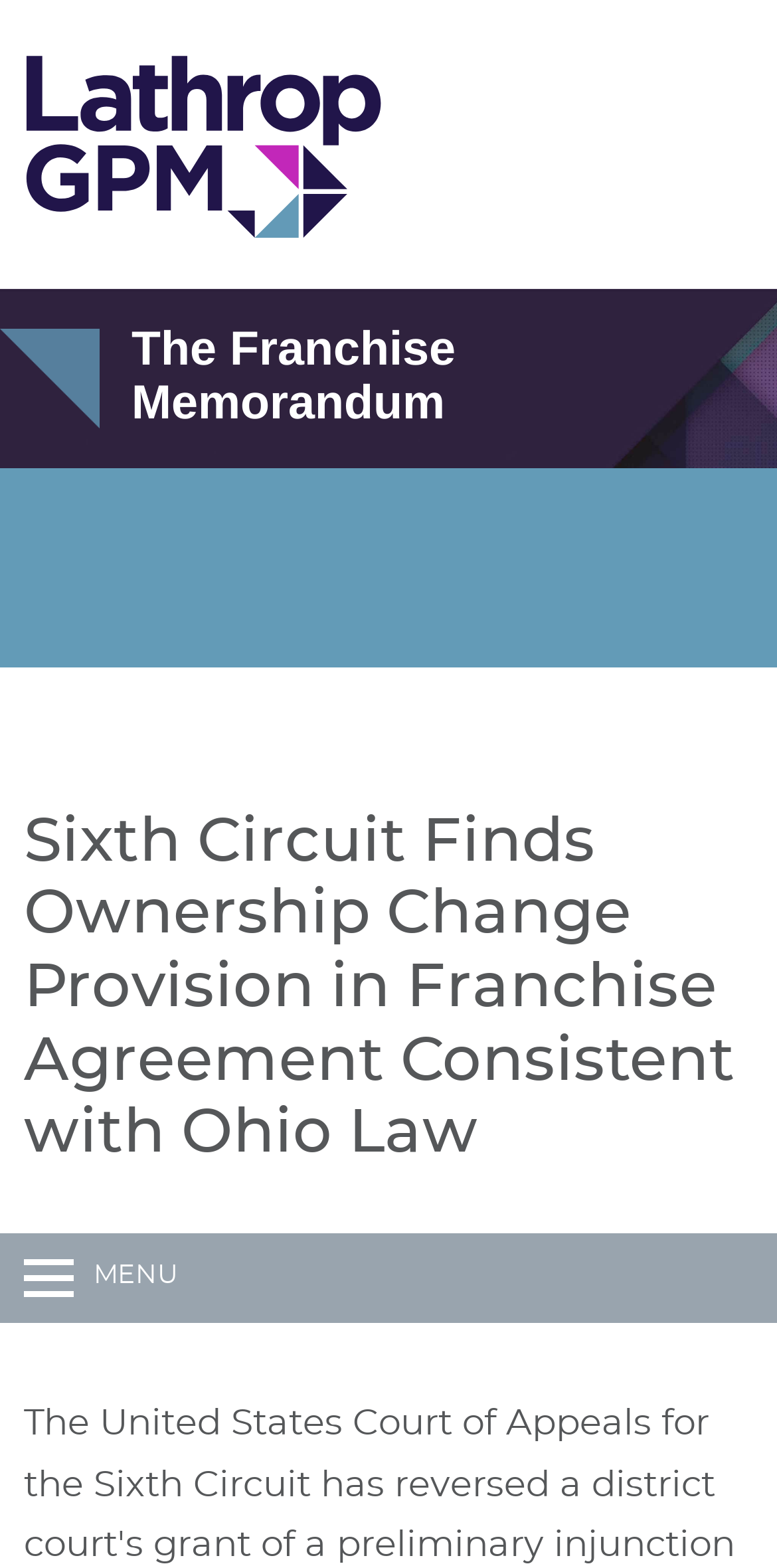Give a one-word or short phrase answer to this question: 
Who is the author of the article?

Maisa Jean Frank